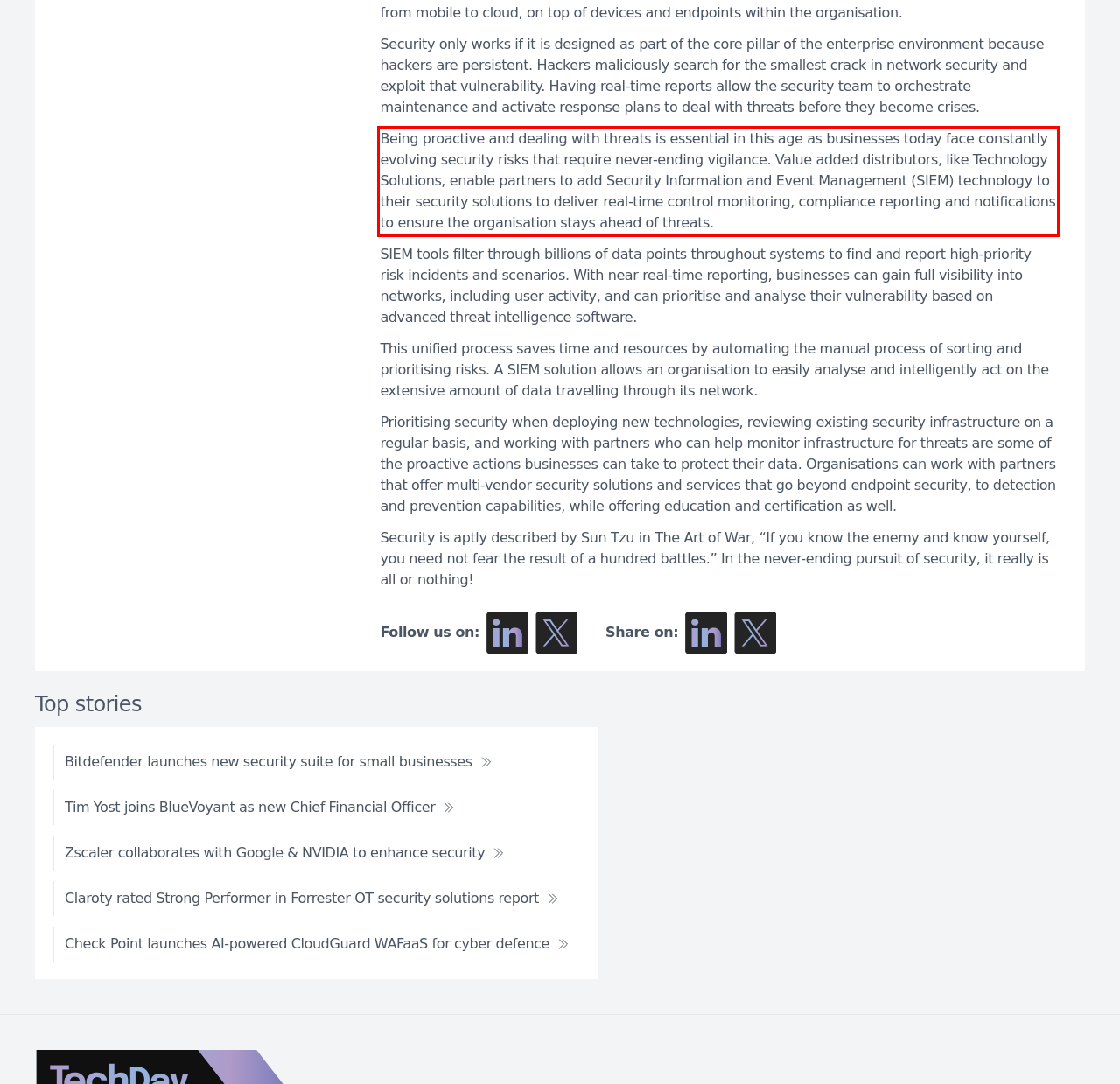In the given screenshot, locate the red bounding box and extract the text content from within it.

Being proactive and dealing with threats is essential in this age as businesses today face constantly evolving security risks that require never-ending vigilance. Value added distributors, like Technology Solutions, enable partners to add Security Information and Event Management (SIEM) technology to their security solutions to deliver real-time control monitoring, compliance reporting and notifications to ensure the organisation stays ahead of threats.